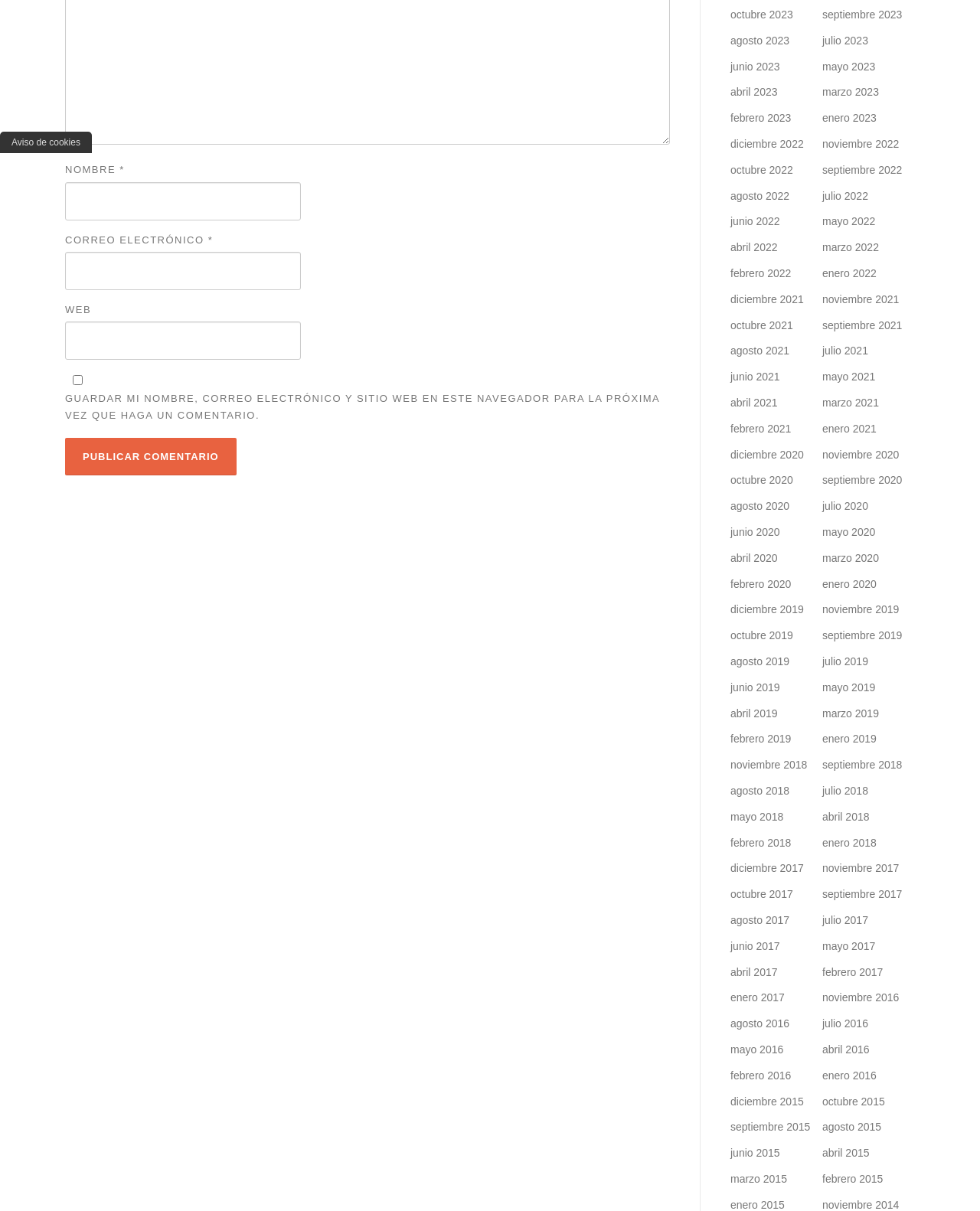Please locate the bounding box coordinates of the element that should be clicked to complete the given instruction: "Click to publish a comment".

[0.066, 0.362, 0.241, 0.393]